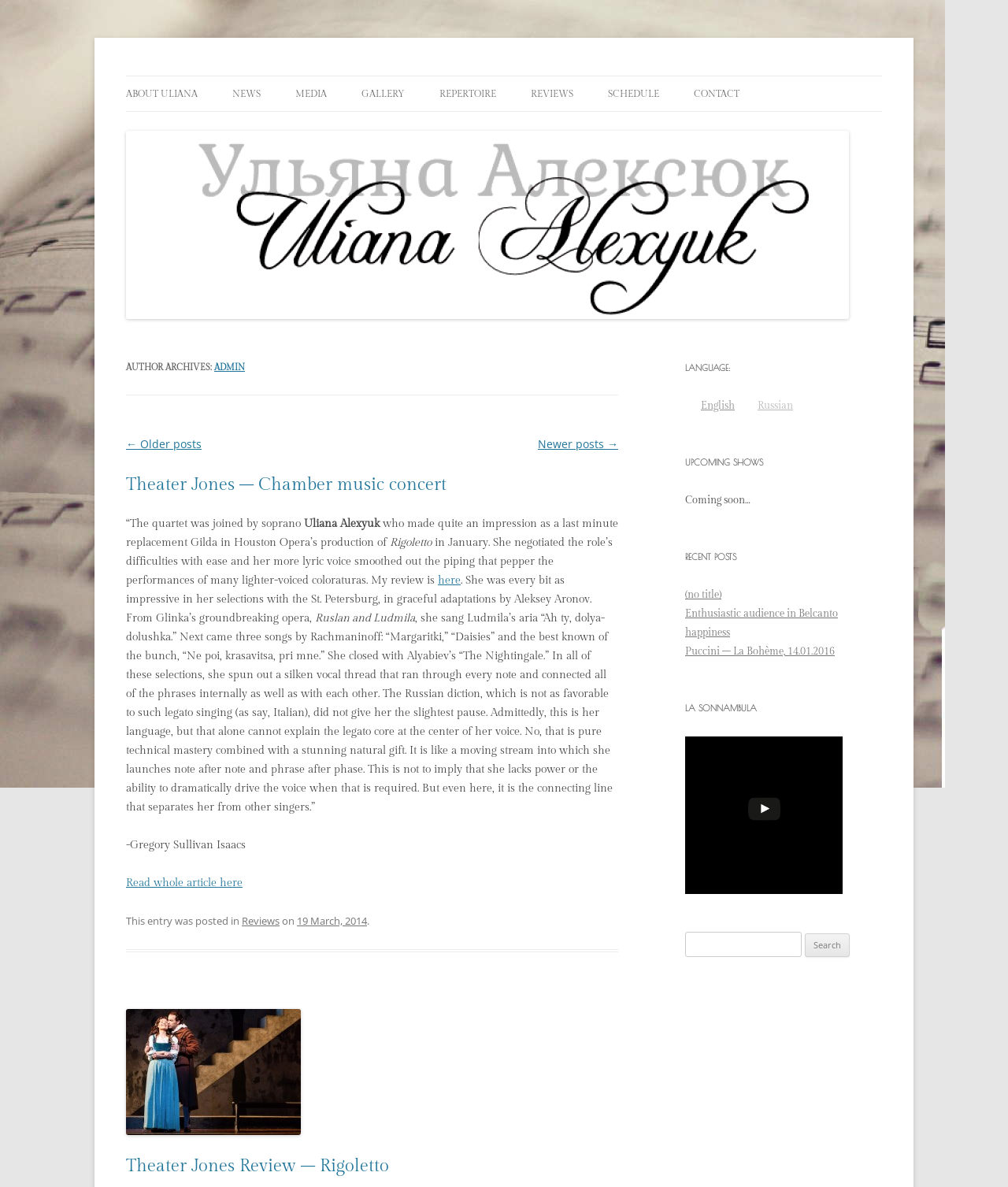What is the title of the article?
Relying on the image, give a concise answer in one word or a brief phrase.

Theater Jones – Chamber music concert